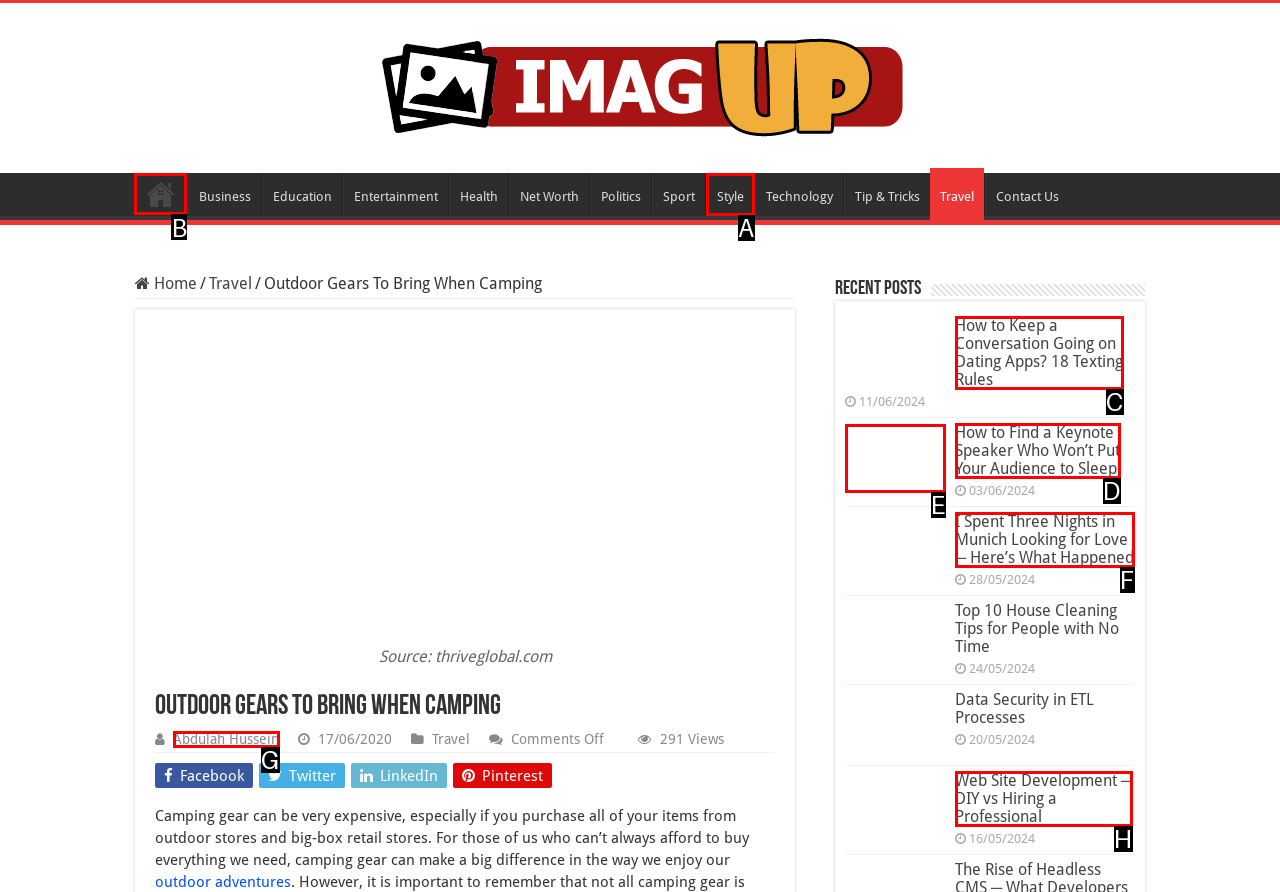Specify which element within the red bounding boxes should be clicked for this task: Visit the 'Home' page Respond with the letter of the correct option.

B